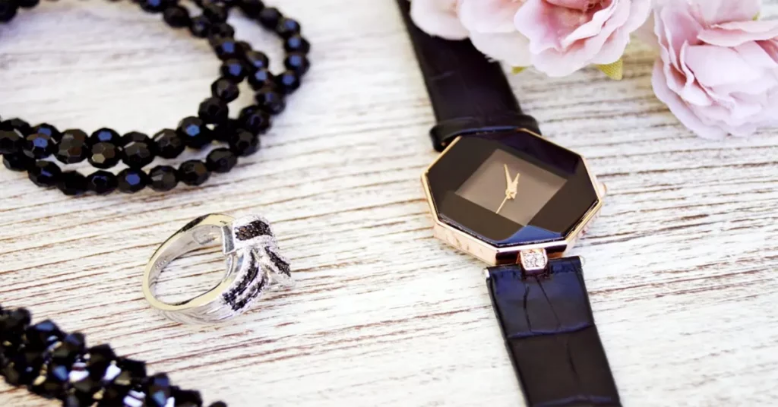Provide a one-word or one-phrase answer to the question:
What is the color of the flowers?

Soft pink